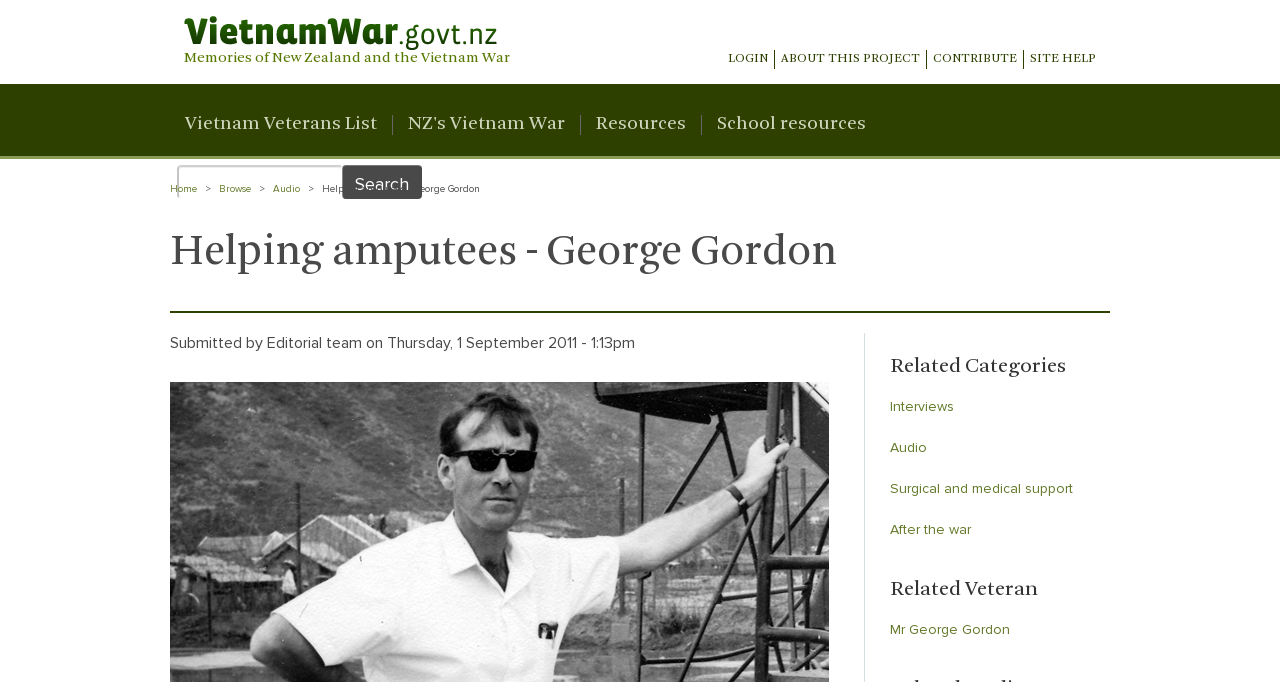Given the element description: "Mr George Gordon", predict the bounding box coordinates of this UI element. The coordinates must be four float numbers between 0 and 1, given as [left, top, right, bottom].

[0.695, 0.911, 0.789, 0.936]